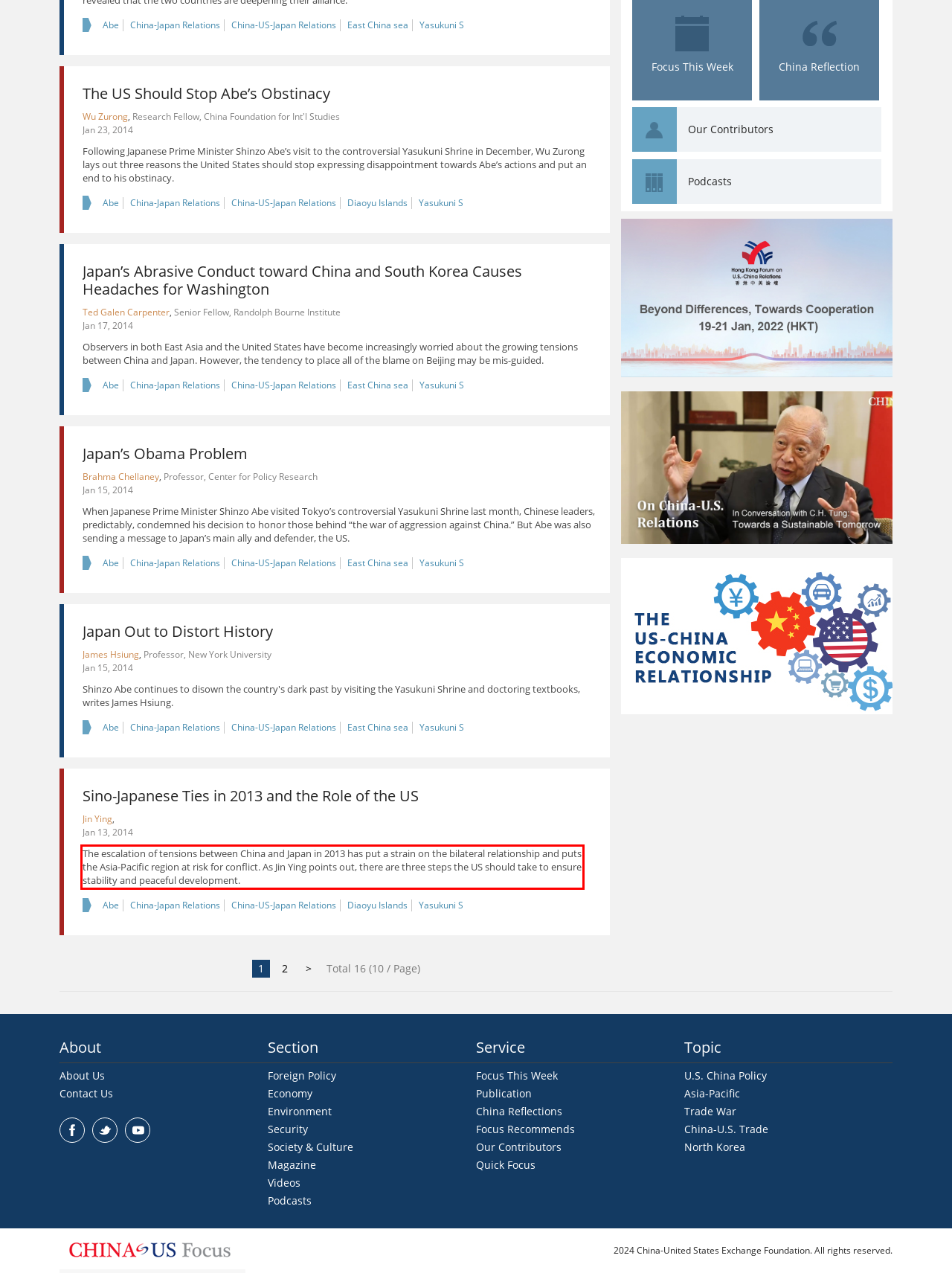You are provided with a screenshot of a webpage that includes a UI element enclosed in a red rectangle. Extract the text content inside this red rectangle.

The escalation of tensions between China and Japan in 2013 has put a strain on the bilateral relationship and puts the Asia-Pacific region at risk for conflict. As Jin Ying points out, there are three steps the US should take to ensure stability and peaceful development.